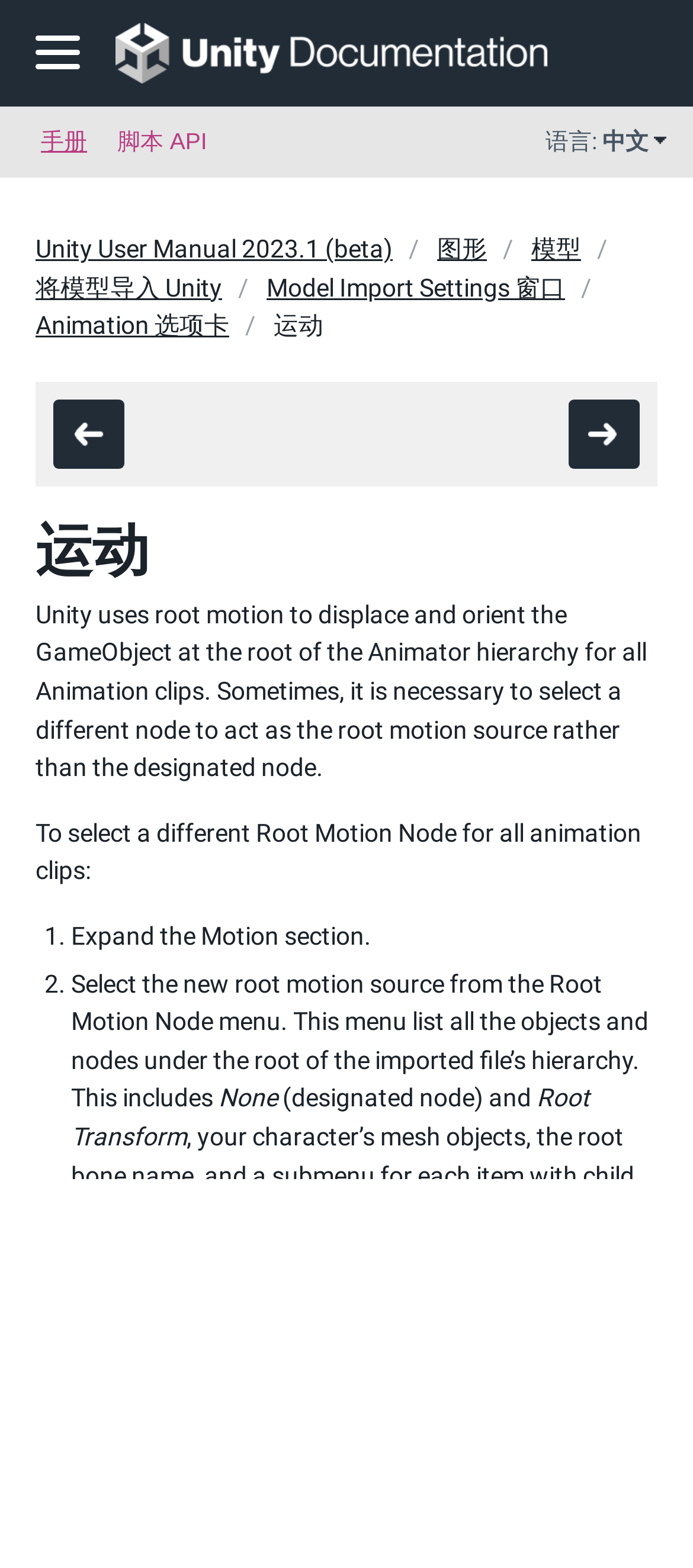Offer a meticulous caption that includes all visible features of the webpage.

The webpage is a documentation page from the Unity User Manual, specifically focusing on the topic of "Root Motion" in animation. At the top of the page, there are several links to other sections of the manual, including "手册" (Manual), "脚本 API" (Script API), and "图形" (Graphics). On the right side of the page, there is a language selection dropdown with "中文" (Chinese) as the current option.

Below the links, there is a heading "运动" (Root Motion) followed by a paragraph of text that explains the concept of root motion in Unity. The text describes how Unity uses root motion to displace and orient the GameObject at the root of the Animator hierarchy for all Animation clips, and how sometimes it is necessary to select a different node to act as the root motion source.

The page then provides a step-by-step guide on how to select a different Root Motion Node for all animation clips. The guide consists of three steps, each marked with a numbered list marker (1., 2., and 3.). The steps are accompanied by brief descriptions of the actions to take, including expanding the Motion section, selecting the new root motion source from the Root Motion Node menu, and applying the changes.

Throughout the page, there are several links to other related topics, including "将模型导入 Unity" (Importing Models into Unity) and "Model Import Settings 窗口" (Model Import Settings Window). The page also features several icons and graphics, although their exact nature is not specified. Overall, the page appears to be a detailed technical guide for Unity users working with animation and root motion.